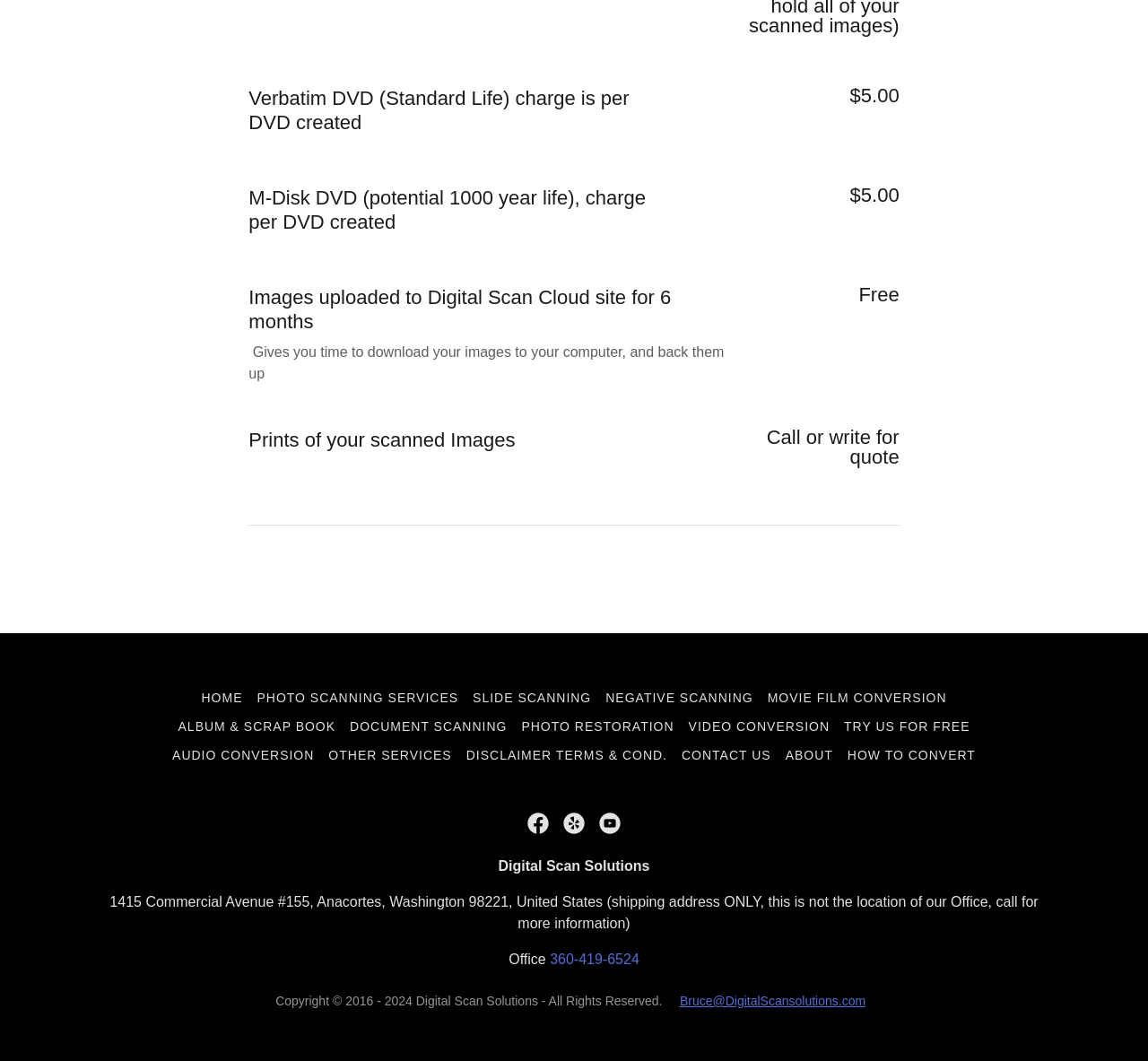Please specify the bounding box coordinates of the clickable section necessary to execute the following command: "Click on the HOME button".

[0.169, 0.644, 0.218, 0.671]